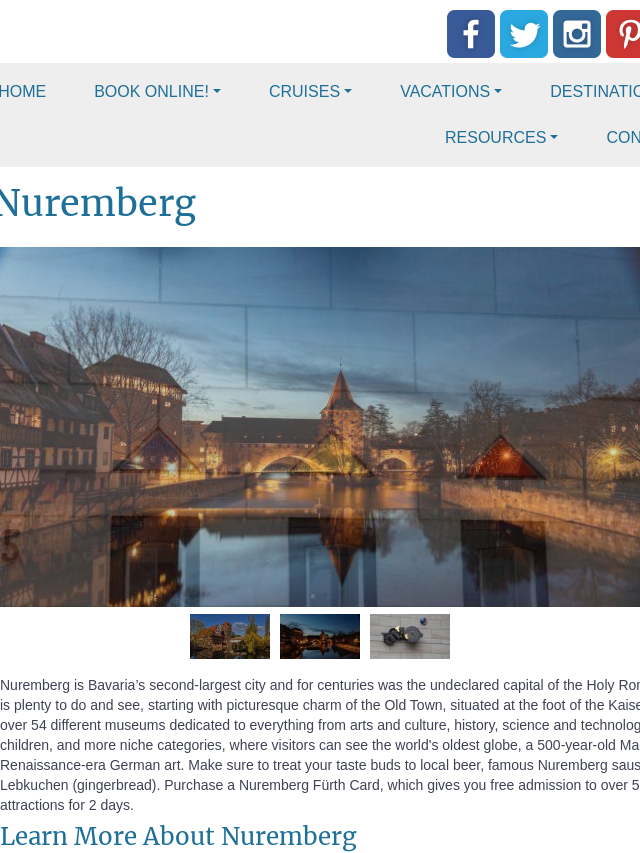Describe thoroughly the contents of the image.

The image showcases a stunning view of Nuremberg, Germany, highlighting its charming architecture and picturesque landscapes. This vibrant scene captures the essence of the city, revealing its historical significance and beauty, particularly the iconic landmarks and serene waterways that characterize the Old Town. Surrounded by trees and illuminated by warm lighting, the image evokes a sense of tranquility and invites viewers to explore the cultural richness and heritage of Nuremberg, renowned for its medieval buildings and vibrant atmosphere. The text accompanying the image emphasizes Nuremberg as Bavaria's second-largest city, renowned for its array of museums, art, and traditions, such as the famous Nuremberg sausages and gingerbread.